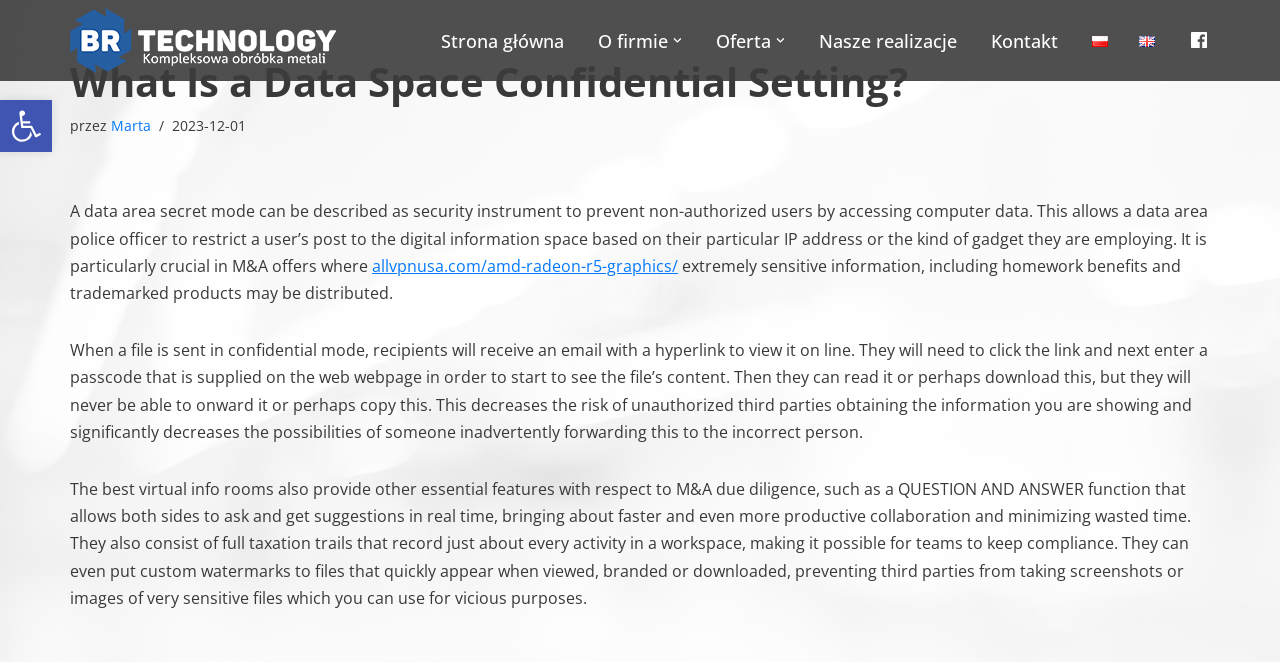Identify the bounding box coordinates of the region that should be clicked to execute the following instruction: "View offer".

[0.56, 0.014, 0.603, 0.108]